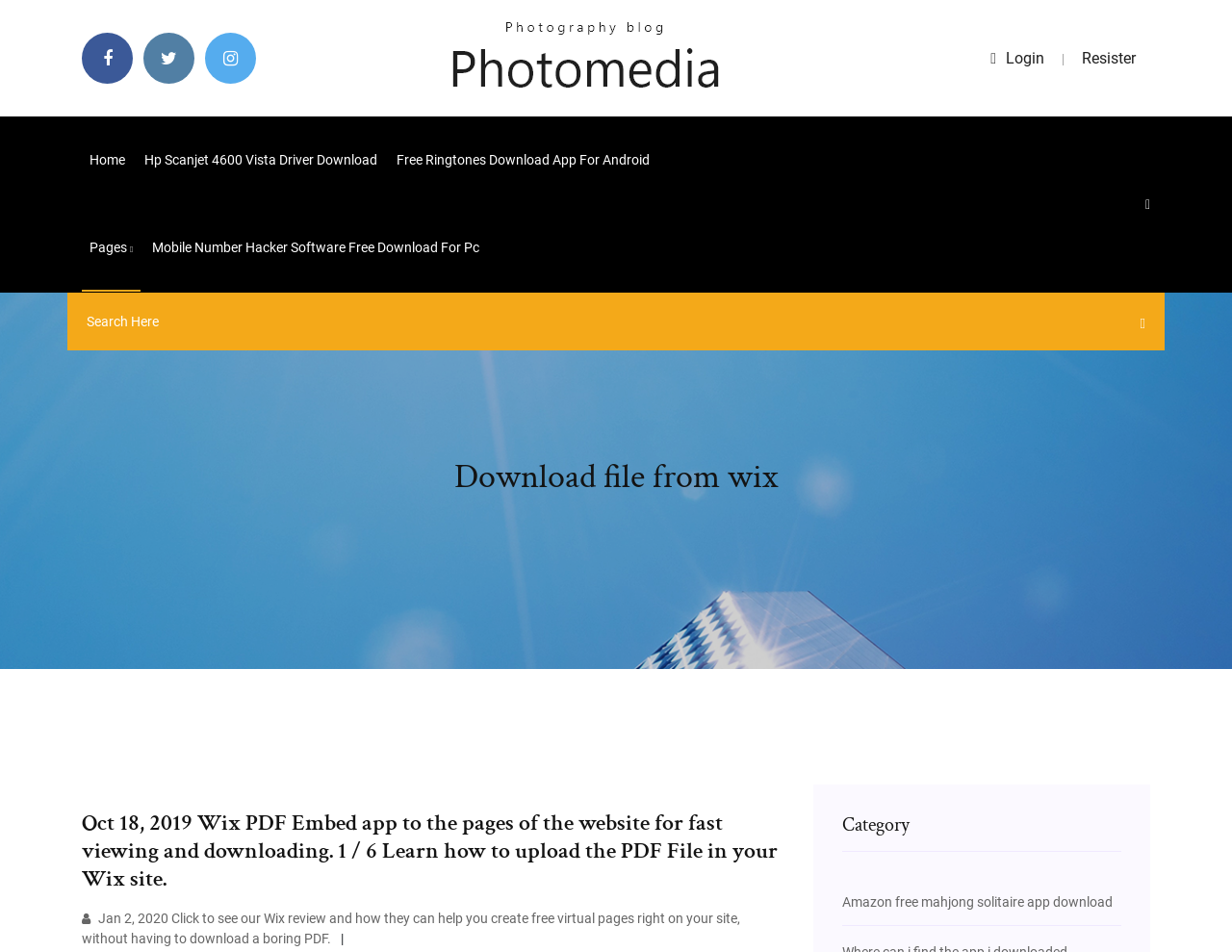Determine the coordinates of the bounding box for the clickable area needed to execute this instruction: "Read the Wix review".

[0.066, 0.956, 0.601, 0.994]